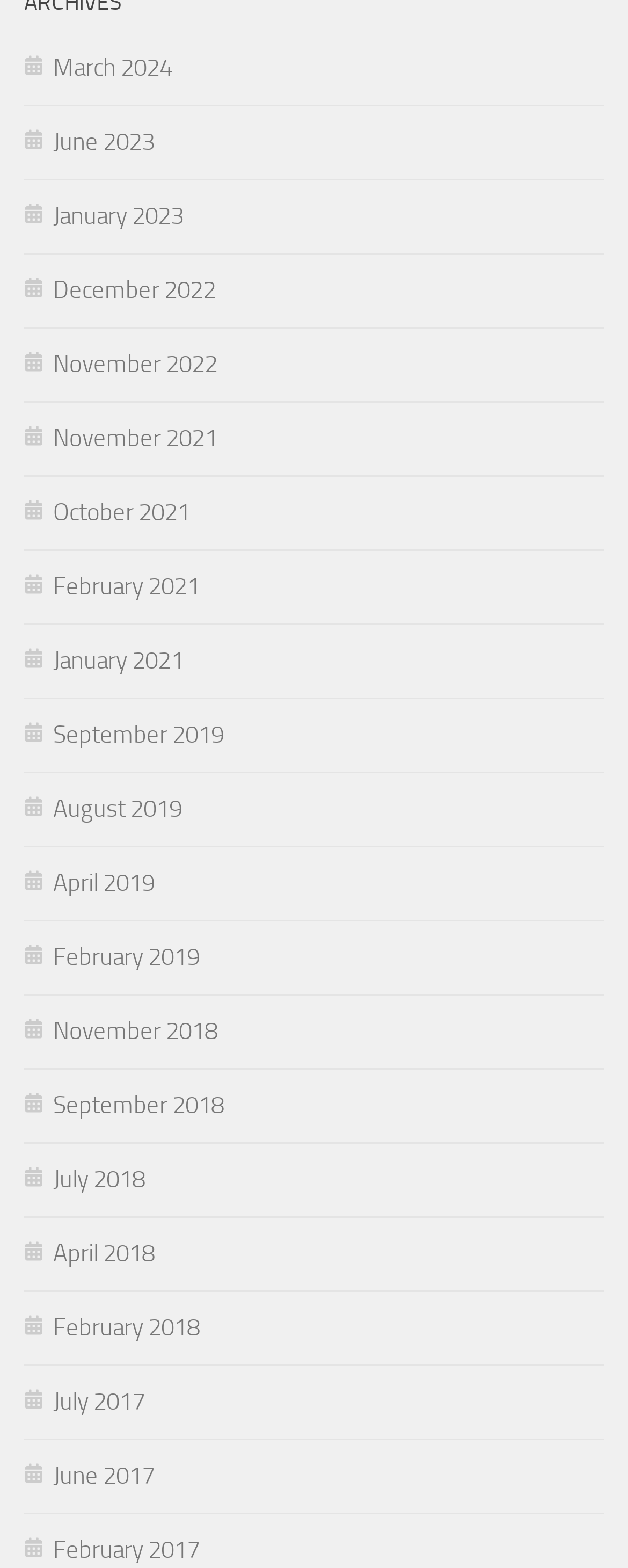What is the month listed immediately before September 2019?
Carefully examine the image and provide a detailed answer to the question.

By examining the list of links, I found that the link 'August 2019' is listed immediately before 'September 2019'.